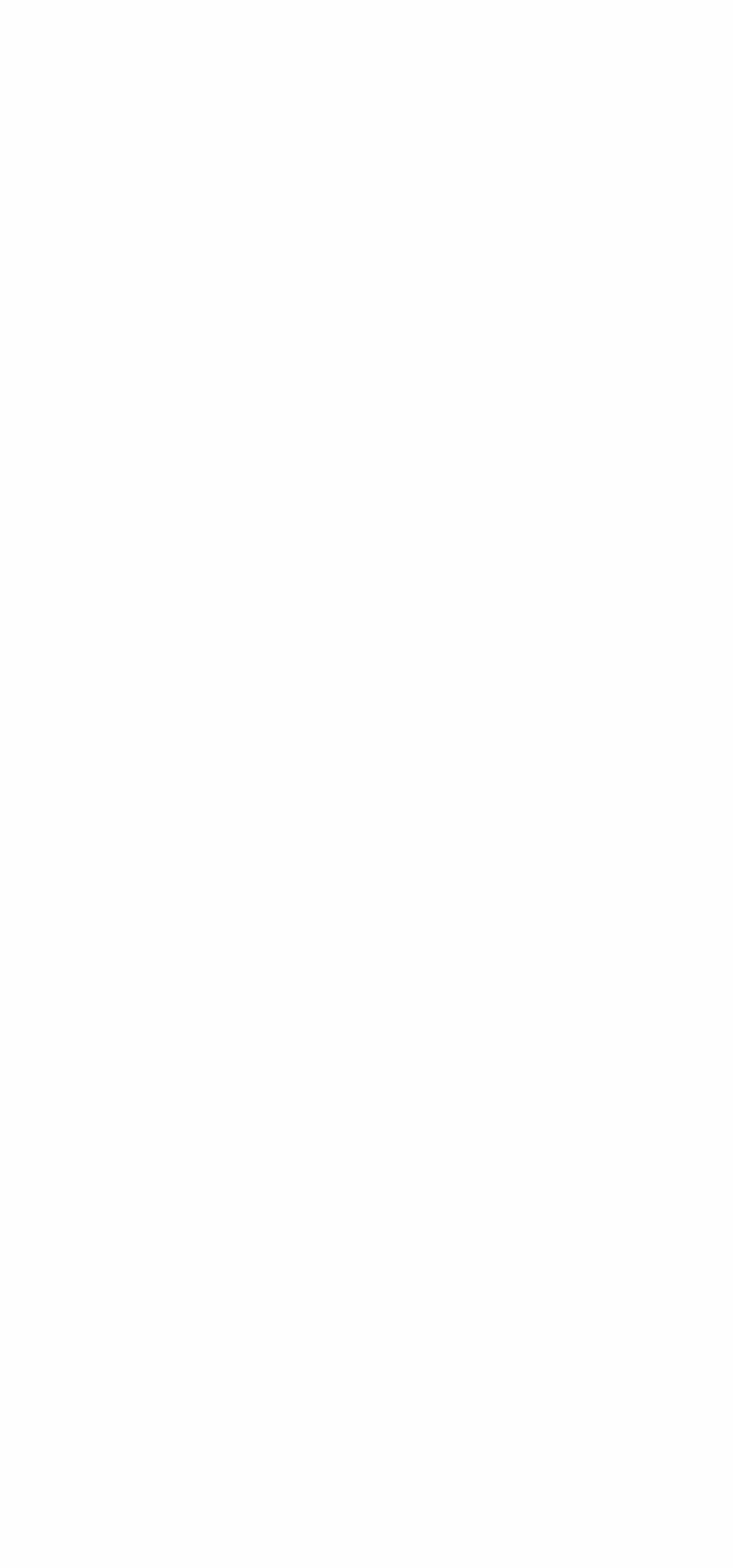Explain the contents of the webpage comprehensively.

The webpage appears to be an article or news page with a focus on international politics. At the top left, there is a logo or icon with the text "BASIC" repeated three times, indicating the website's branding. 

To the right of the logo, there are two static text elements, "Menu" and "Close", which suggest that the webpage has a navigation menu that can be opened or closed. 

Below the logo and menu, there is a large header section that spans the width of the page. This section contains a link to "ANALYSIS" and a heading that reads "Almaty and Prague". There is also a link to the author's name, "CHRIS LINDBORG PENA", and a date, "ON APRIL 2, 2013". 

The main content of the webpage is a block of text that describes talks resuming over Iran's nuclear program and the anniversary of President Barack Obama's landmark speech in Prague. This text is positioned below the header section and takes up most of the page's width. 

There are three links below the main text, each accompanied by an image. The first link has no text, the second link reads "Share", and the third link also has no text. These links are positioned at the bottom of the page, with the "Share" link in the middle. 

Finally, at the very bottom right of the page, there is a link to "Scroll To Top" accompanied by an image, which suggests that the webpage is long and allows users to quickly return to the top.